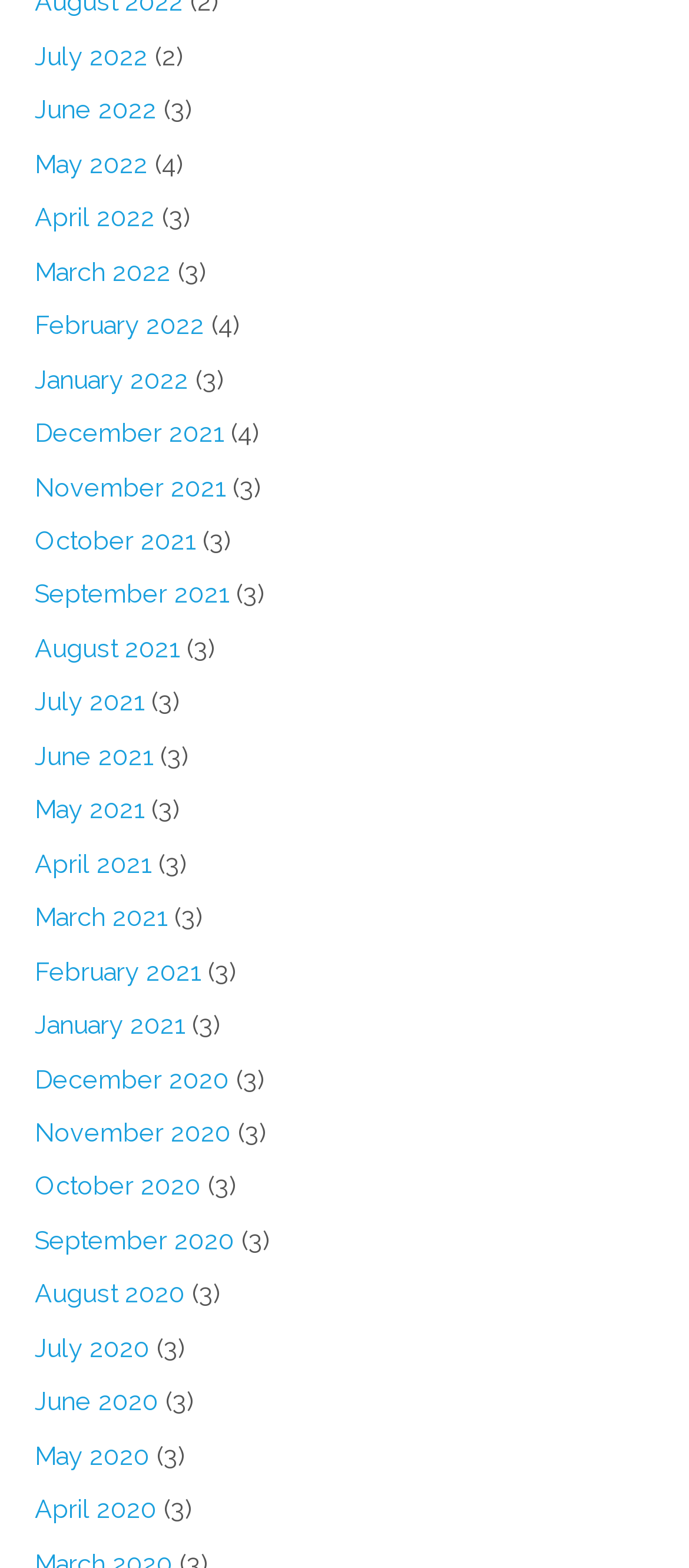Pinpoint the bounding box coordinates of the clickable area necessary to execute the following instruction: "Browse March 2022". The coordinates should be given as four float numbers between 0 and 1, namely [left, top, right, bottom].

[0.05, 0.145, 0.247, 0.2]